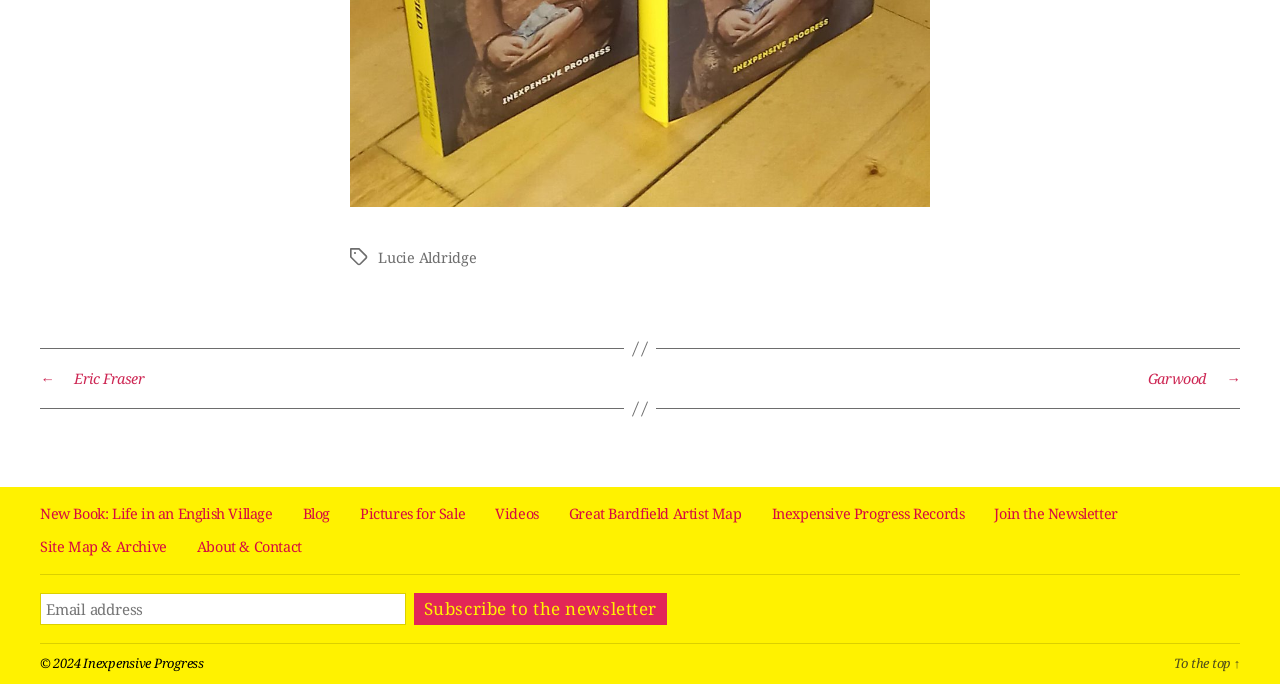Identify the bounding box coordinates for the UI element mentioned here: "Web Search". Provide the coordinates as four float values between 0 and 1, i.e., [left, top, right, bottom].

None